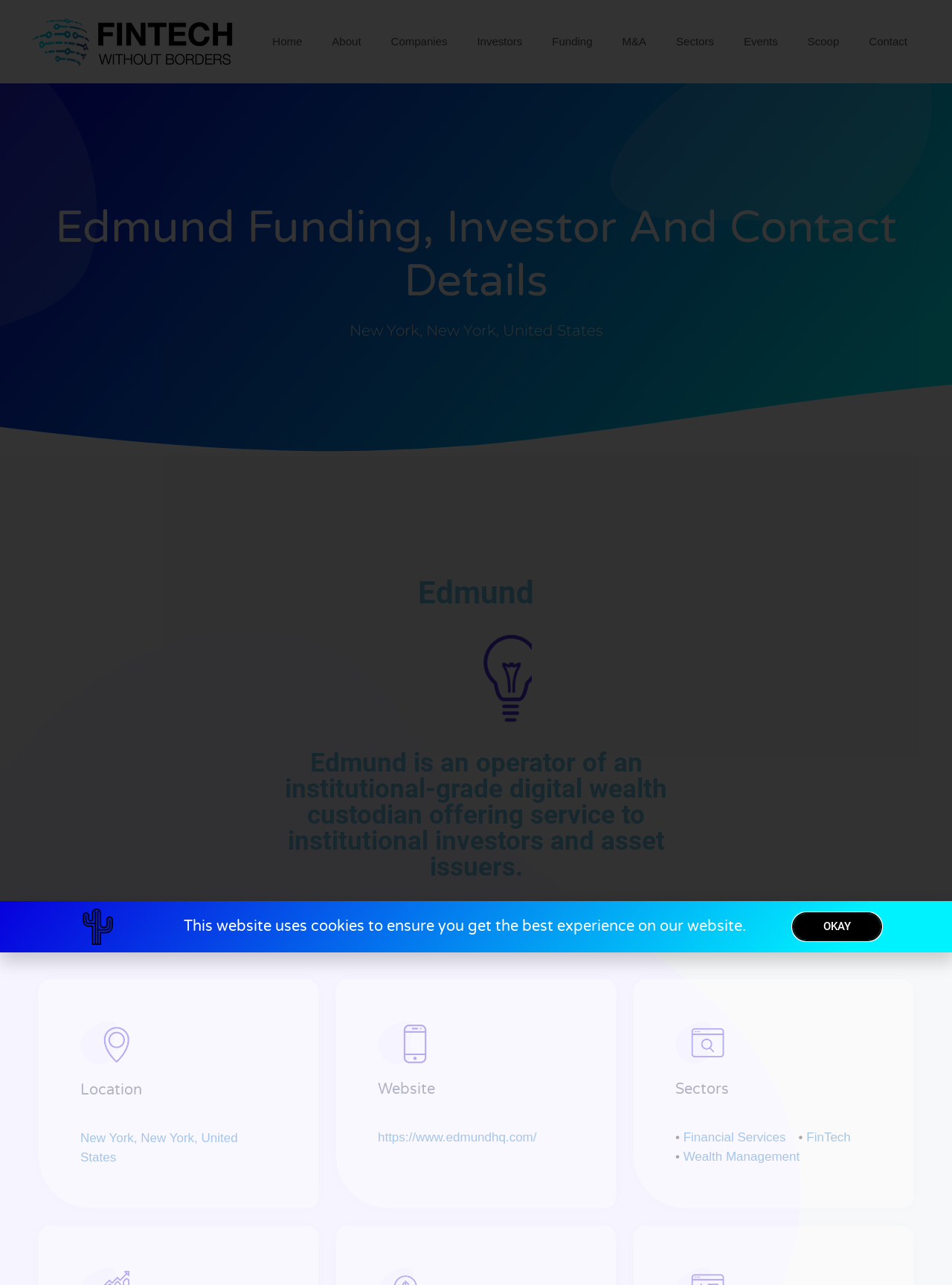Offer a detailed explanation of the webpage layout and contents.

The webpage is about Edmund, an operator of an institutional-grade digital wealth custodian offering services to institutional investors and asset issuers. At the top, there is a banner with a link to "Fintech Without Borders" accompanied by an image. Below the banner, there is a primary navigation menu with 9 links: "Home", "About", "Companies", "Investors", "Funding", "M&A", "Sectors", "Events", and "Contact".

The main content of the webpage is divided into sections. The first section has a heading "Edmund Funding, Investor And Contact Details" followed by a subheading "New York, New York, United States". Below this, there is a heading "Edmund" with a link to the same name, and a paragraph describing Edmund's services.

The next section has a figure, followed by a heading "Location" with a link to "New York, New York, United States". Then, there is a figure, a heading "Website" with a link to Edmund's website, and another figure, a heading "Sectors" with links to "Financial Services", "FinTech", and "Wealth Management".

At the bottom of the page, there is a notice about the website using cookies, with a link to "OKAY" to accept the cookies.